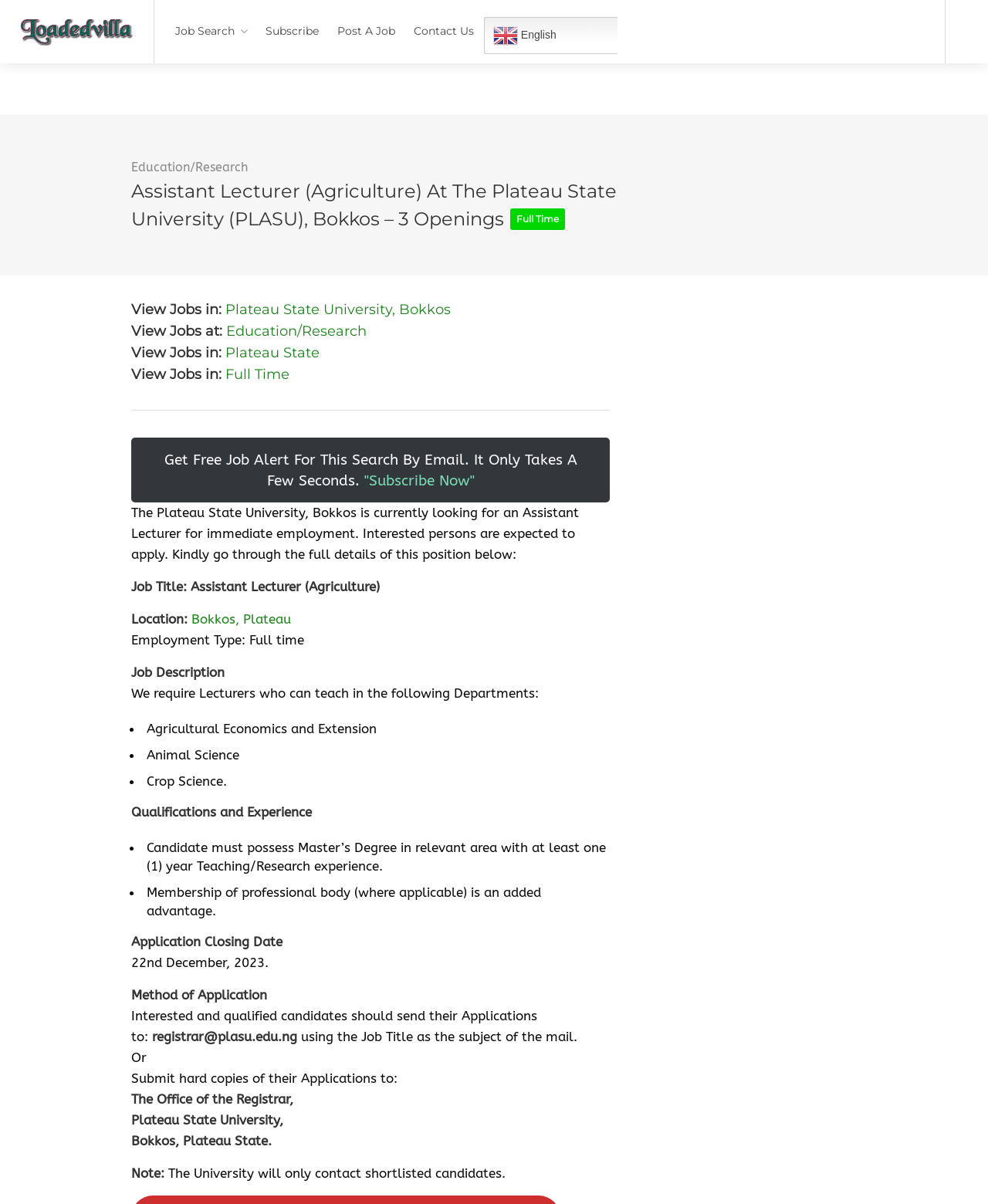Please identify the bounding box coordinates of the element's region that I should click in order to complete the following instruction: "Search for jobs". The bounding box coordinates consist of four float numbers between 0 and 1, i.e., [left, top, right, bottom].

[0.169, 0.014, 0.259, 0.038]